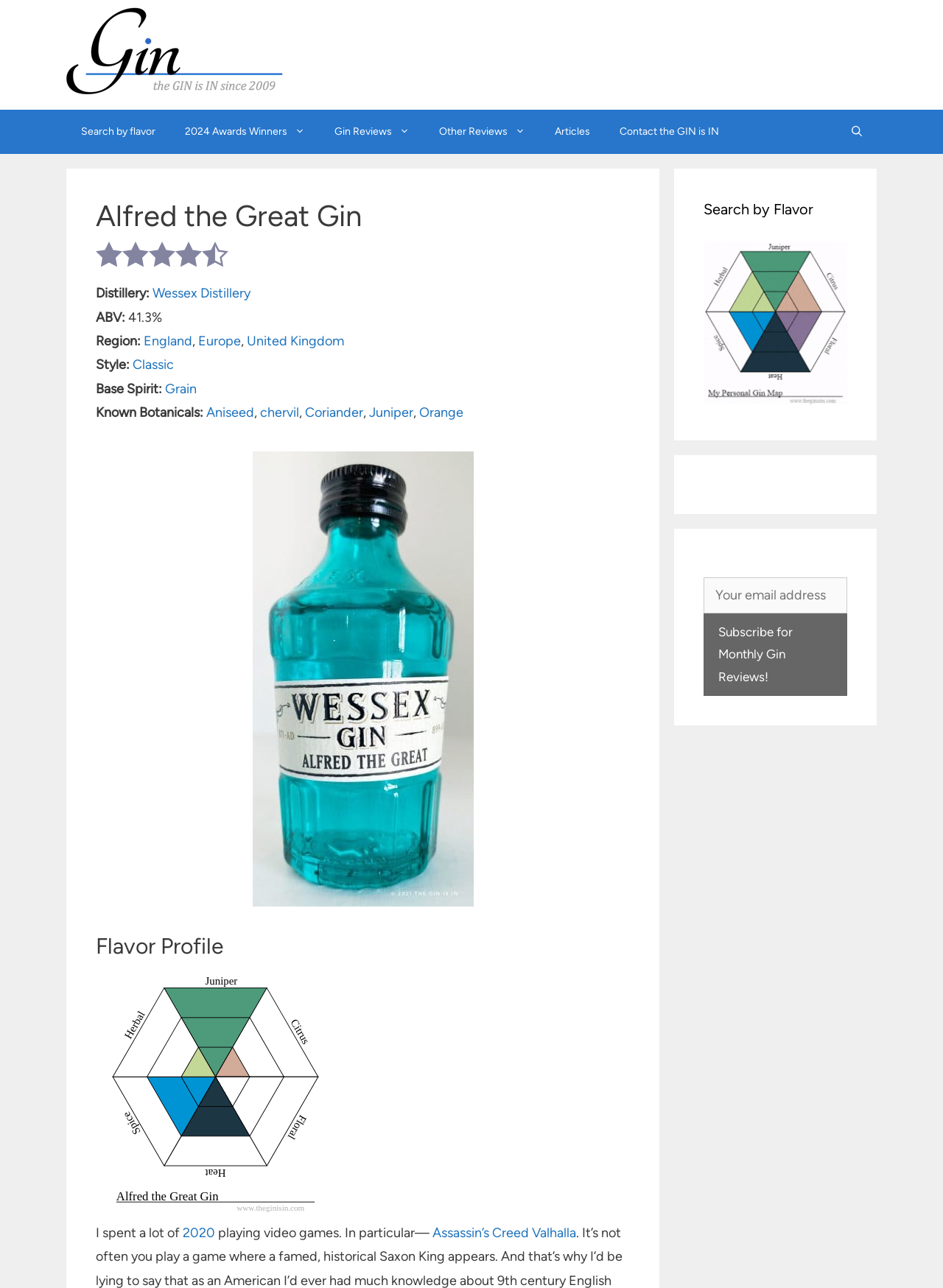Please identify the bounding box coordinates of the area I need to click to accomplish the following instruction: "Search by flavor".

[0.07, 0.085, 0.18, 0.12]